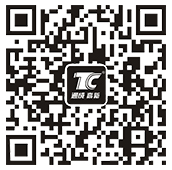What is the function of the QR code indicated by the text below it?
Please utilize the information in the image to give a detailed response to the question.

The text 'Wechat TD. Code' below the QR code indicates its function as a WeChat two-dimensional code, enhancing the company's digital engagement and accessibility by inviting users to connect easily through this popular messaging app.